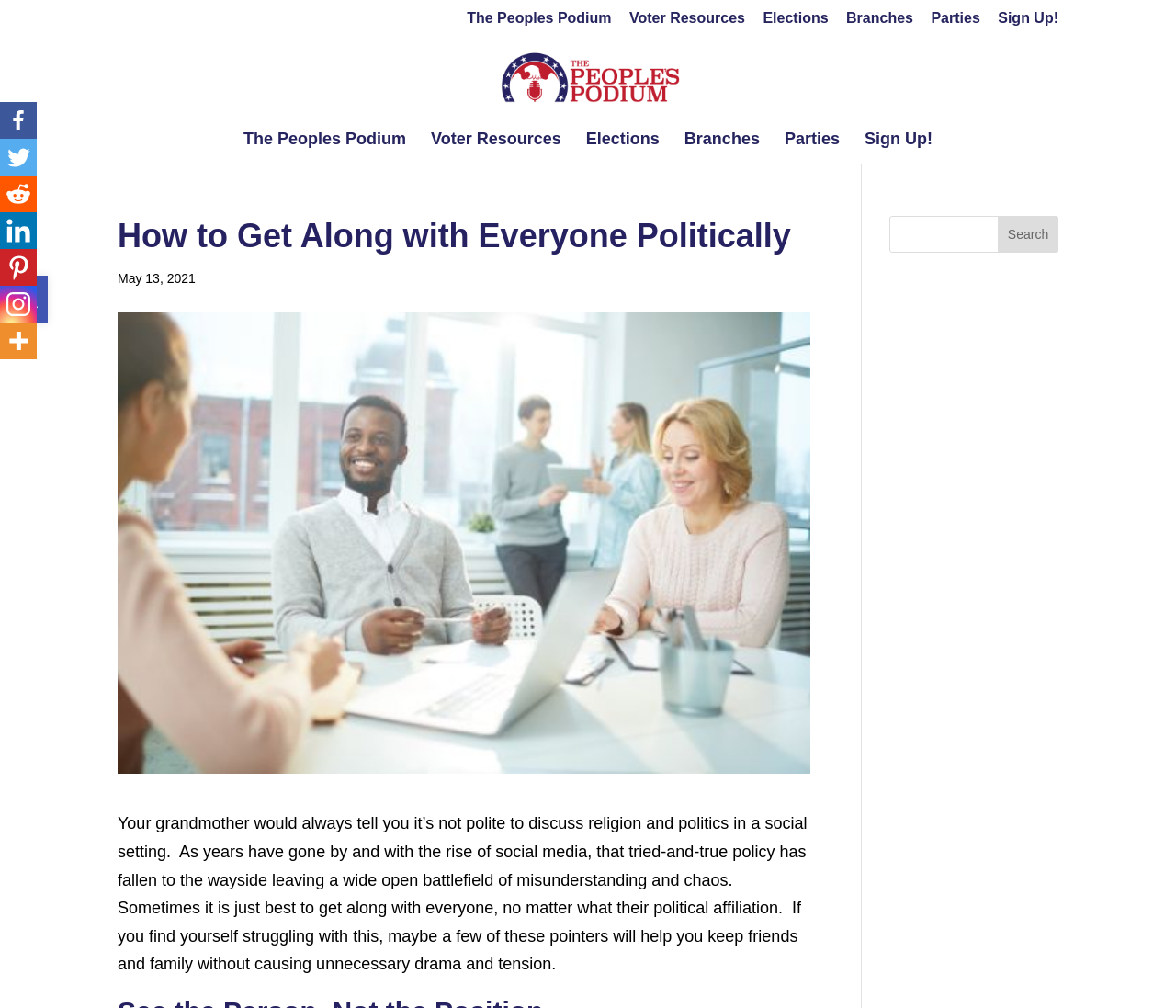What social media platforms are linked?
Based on the image, give a one-word or short phrase answer.

Facebook, Twitter, Reddit, Linkedin, Pinterest, Instagram